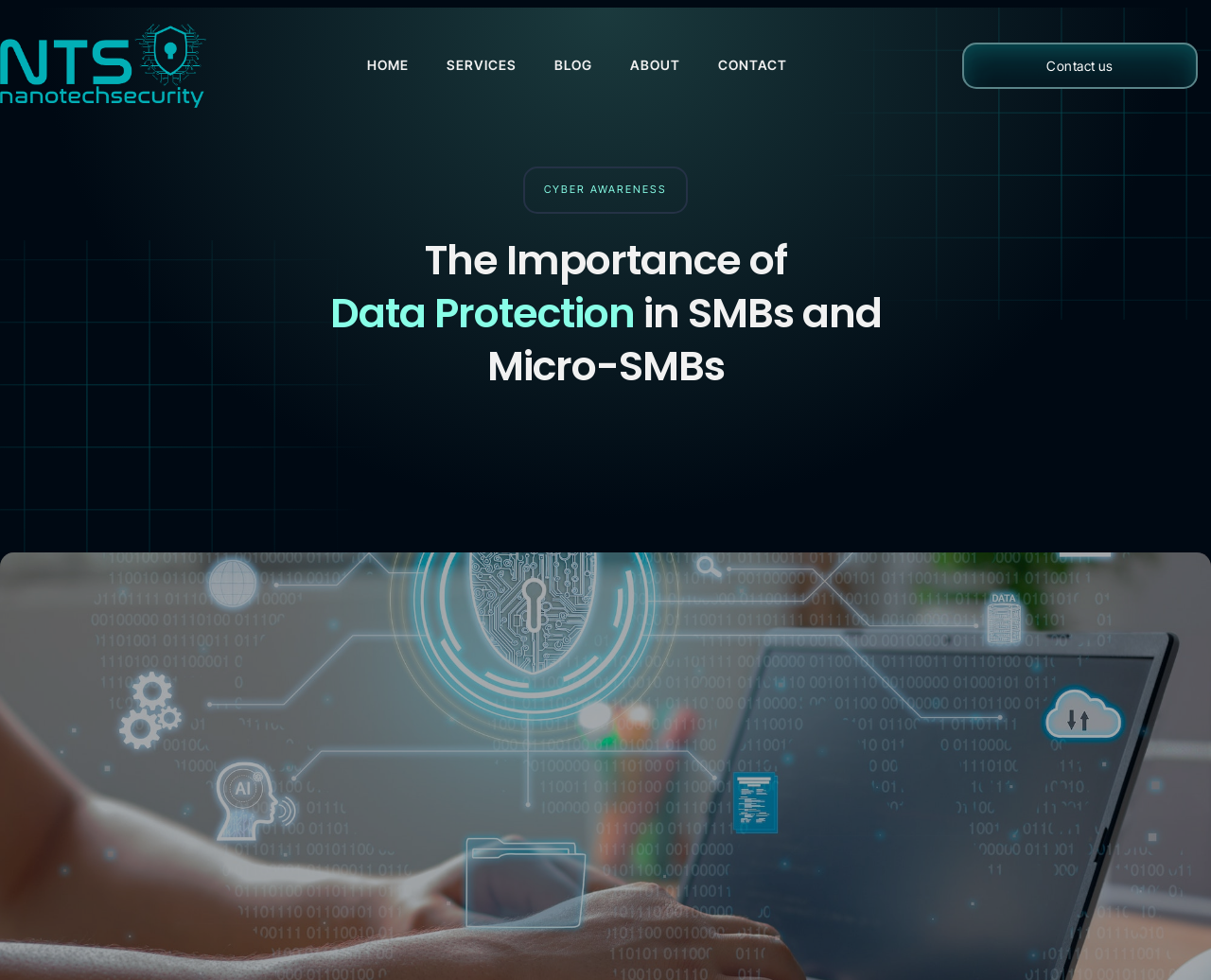What is the purpose of the 'Contact us' link?
From the details in the image, answer the question comprehensively.

The 'Contact us' link is likely intended to allow users to get in touch with the company or organization behind the webpage, possibly to inquire about their services or products related to data encryption.